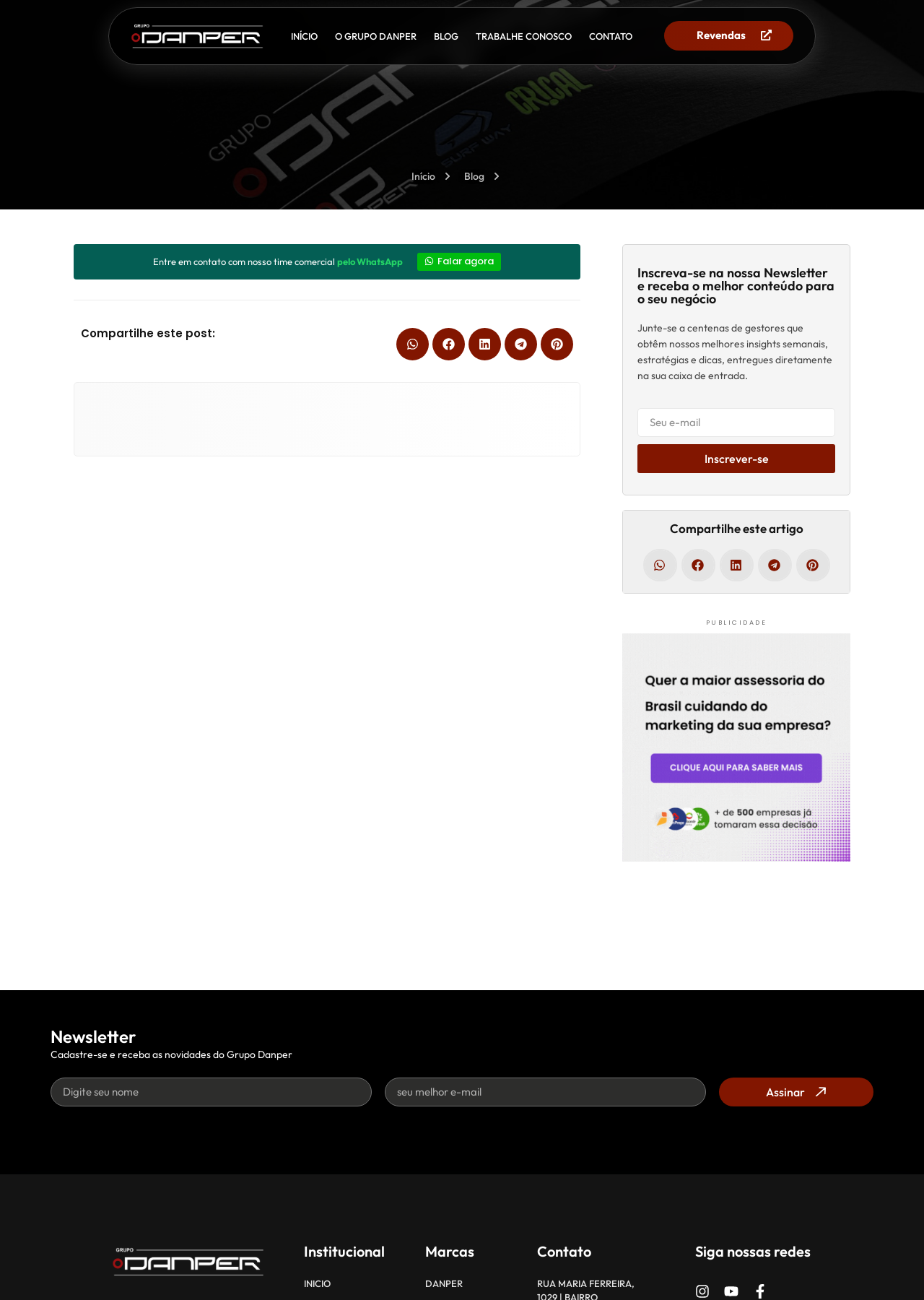Determine the bounding box coordinates of the element's region needed to click to follow the instruction: "Share on whatsapp". Provide these coordinates as four float numbers between 0 and 1, formatted as [left, top, right, bottom].

[0.452, 0.194, 0.542, 0.208]